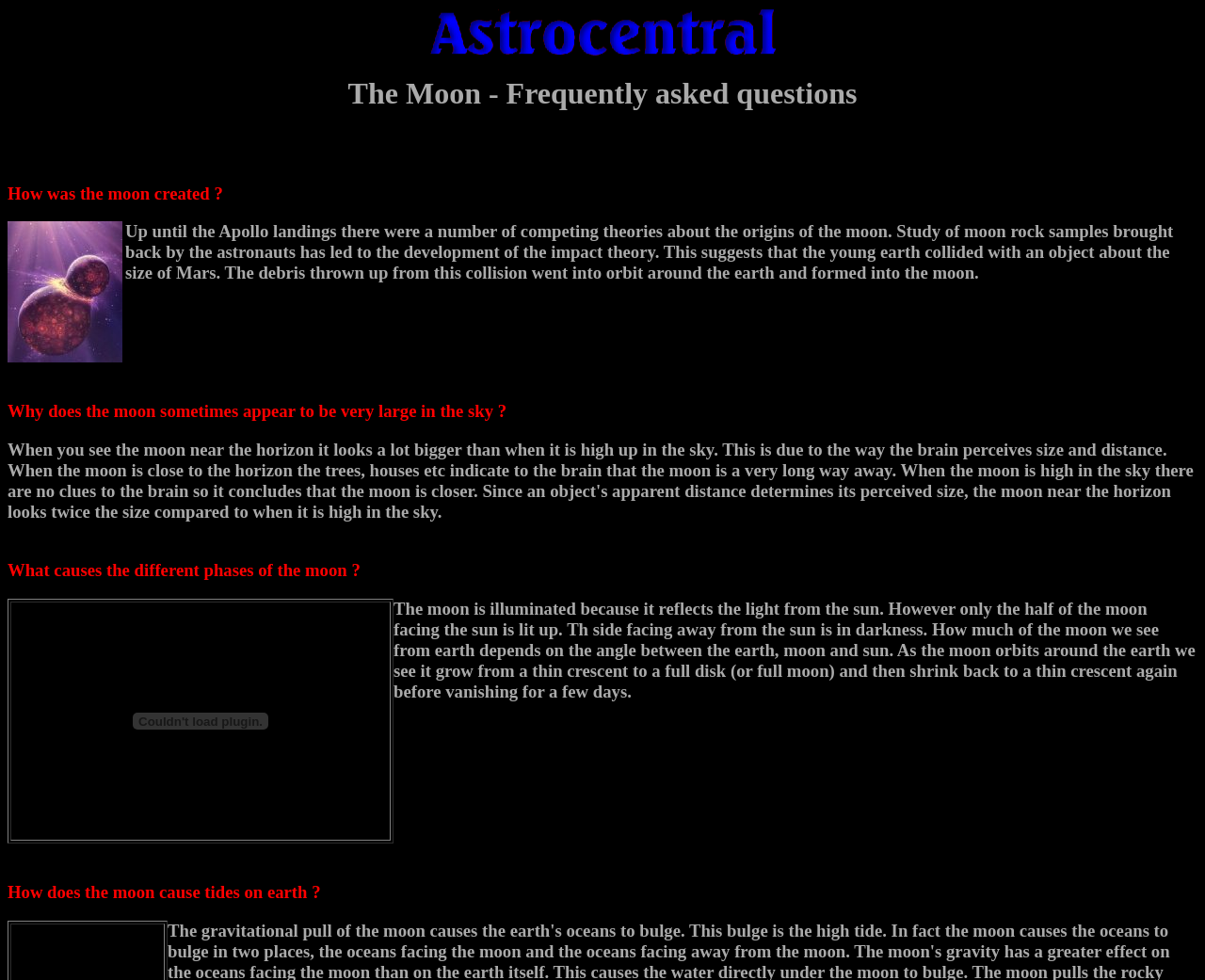Please examine the image and answer the question with a detailed explanation:
How does the moon illuminate?

The moon illuminates because it reflects the light from the sun. Only the half of the moon facing the sun is lit up, while the side facing away from the sun is in darkness.